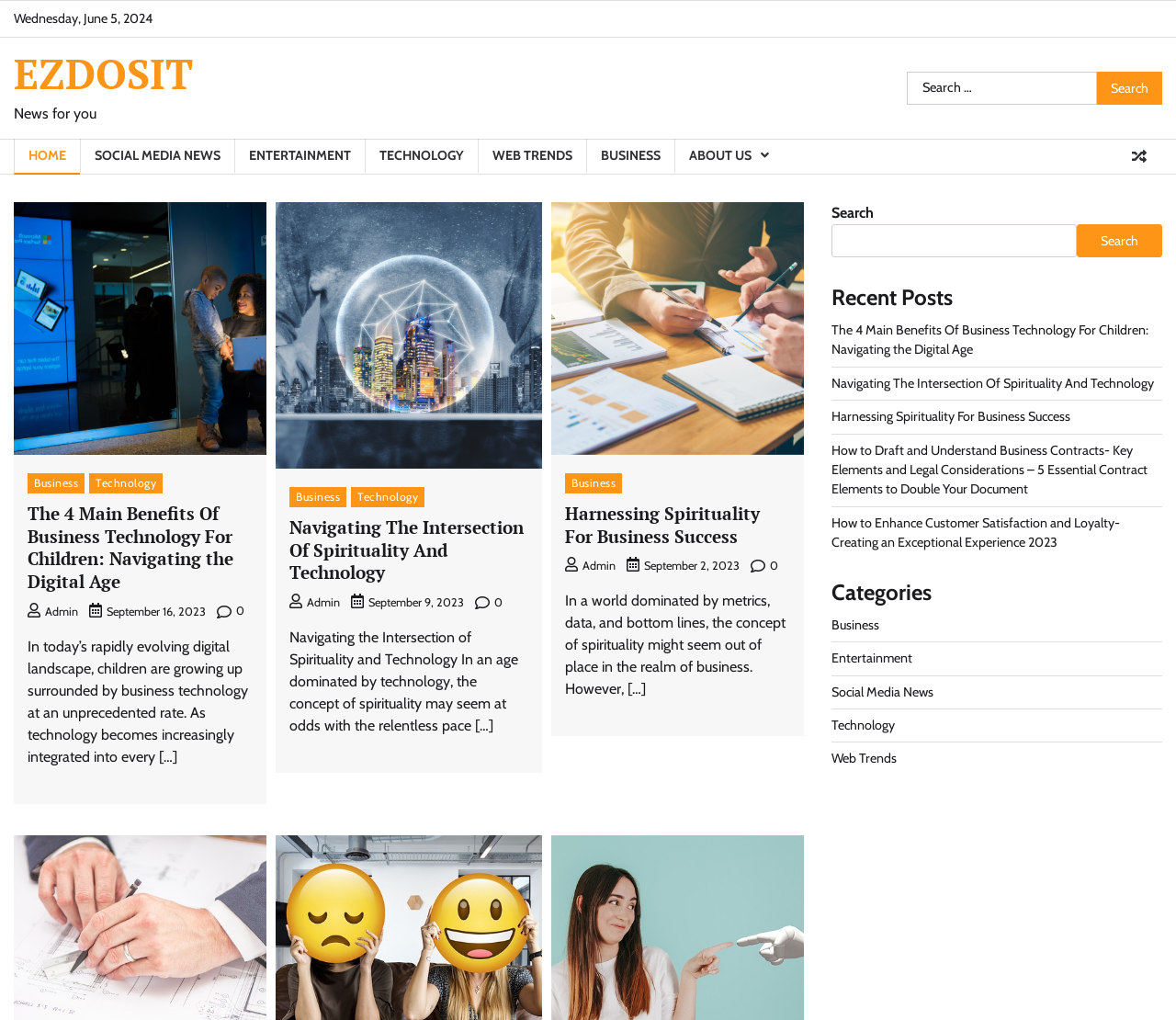Provide a one-word or one-phrase answer to the question:
What categories are available on the webpage?

Business, Entertainment, Social Media News, Technology, Web Trends